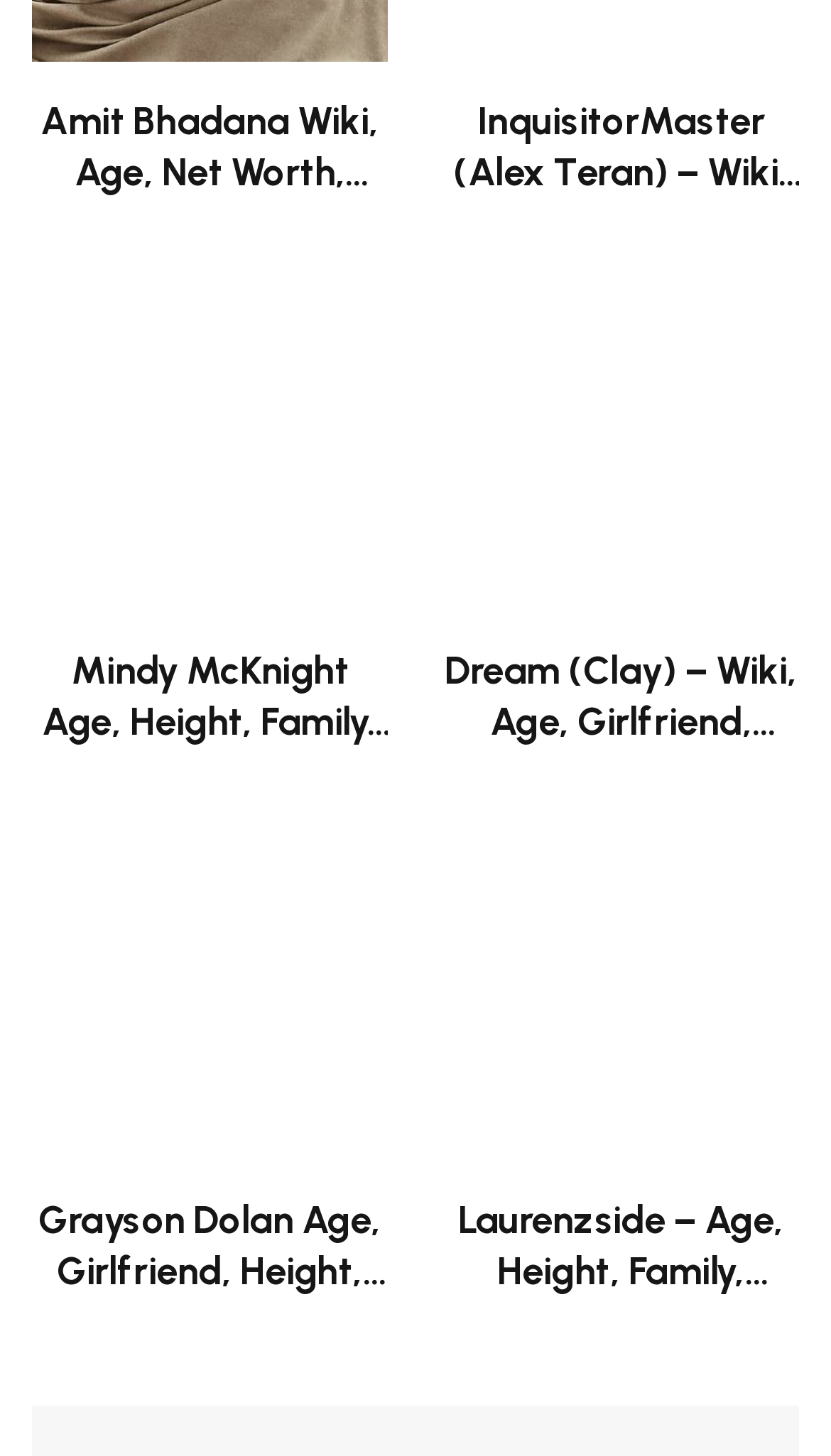Kindly determine the bounding box coordinates of the area that needs to be clicked to fulfill this instruction: "Read Grayson Dolan's biography".

[0.046, 0.822, 0.467, 0.961]